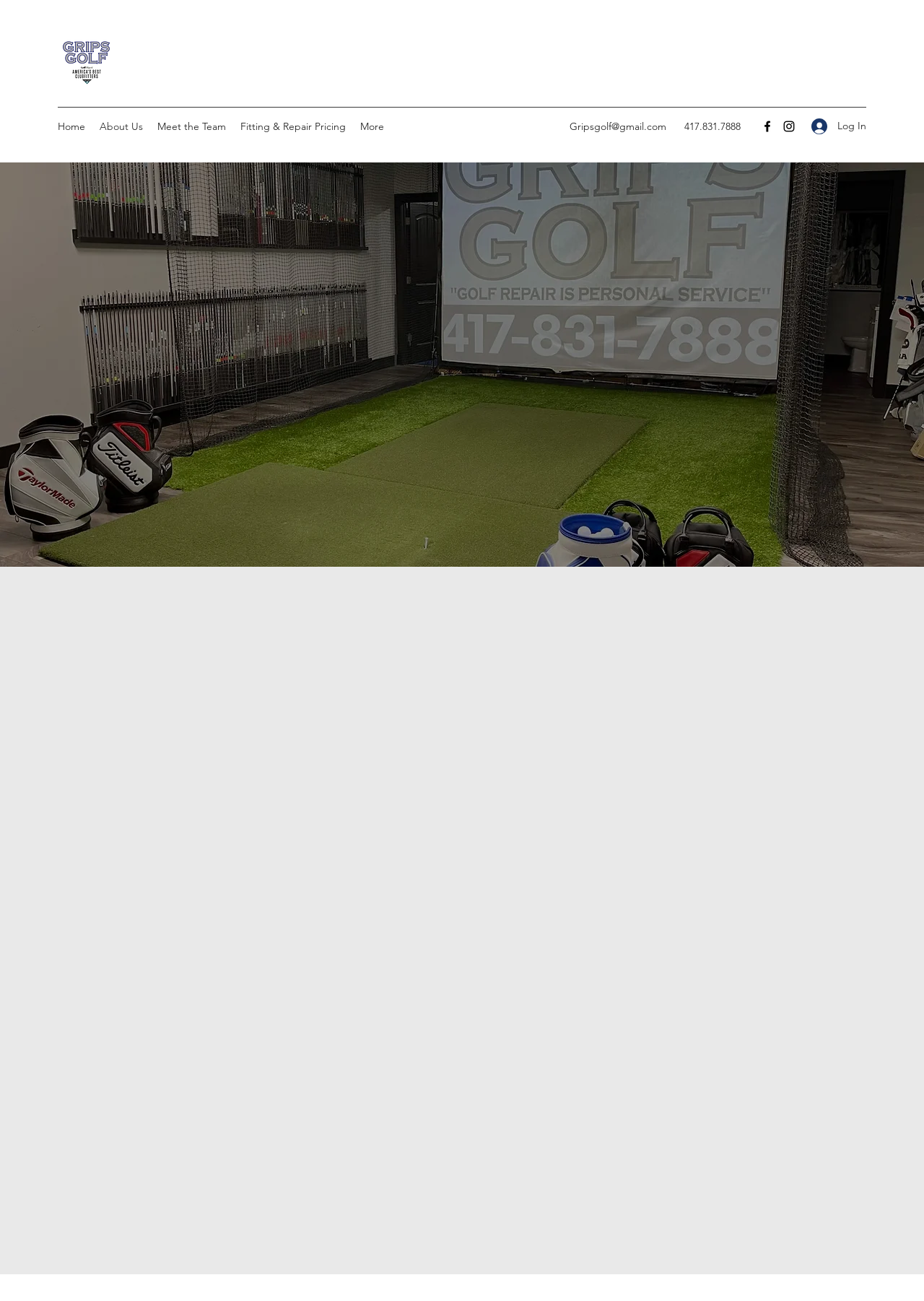What is the company name?
Look at the image and answer with only one word or phrase.

Grips Golf